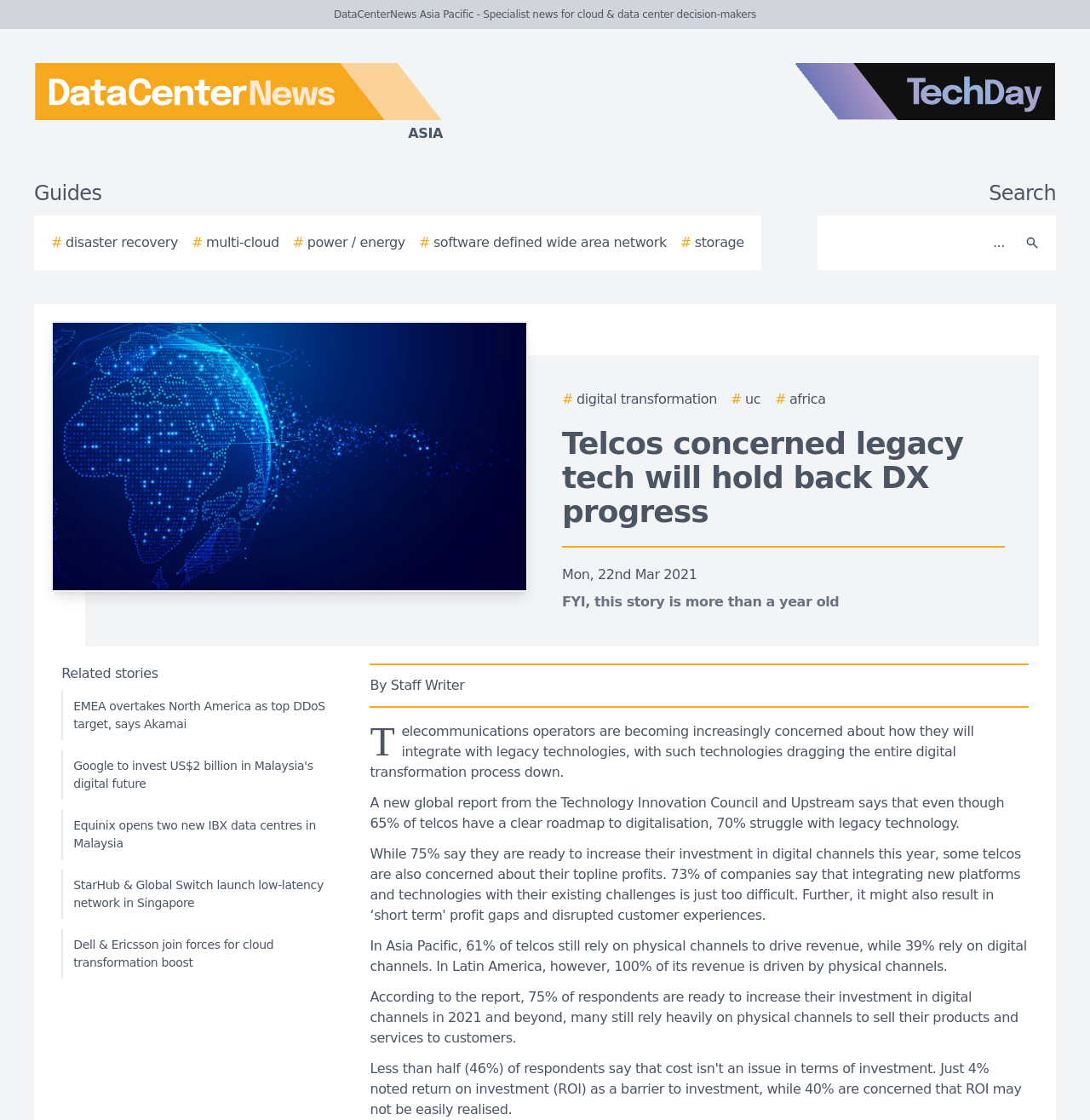In which region do 100% of telcos rely on physical channels to drive revenue?
Look at the image and construct a detailed response to the question.

According to the article, in Asia Pacific, 61% of telcos still rely on physical channels to drive revenue, while 39% rely on digital channels. In Latin America, however, 100% of its revenue is driven by physical channels.